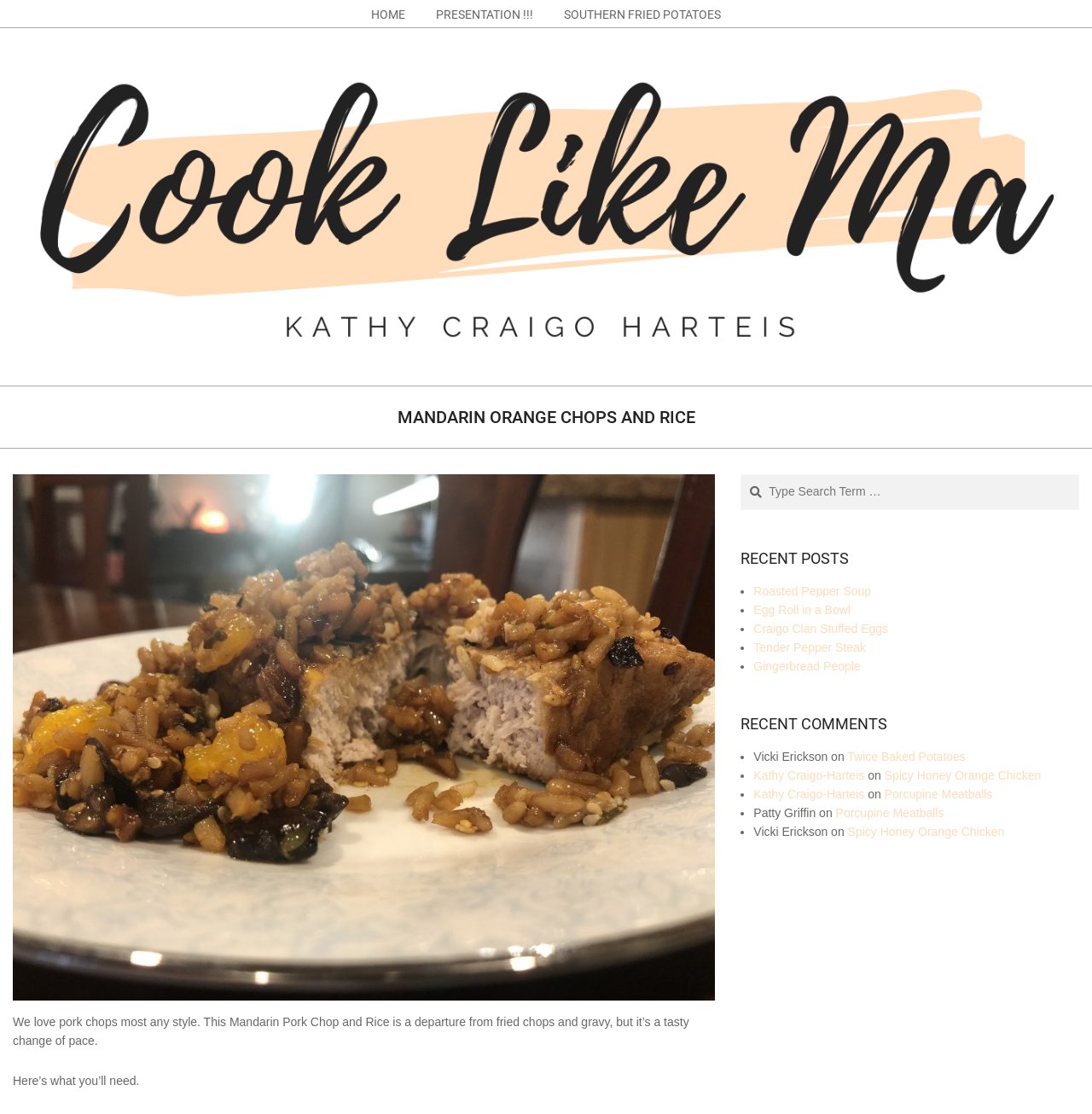What is the purpose of the textbox in the webpage?
Can you provide an in-depth and detailed response to the question?

The textbox is located in the complementary section of the webpage, and it has a label 'Search' and a placeholder 'Type Search Term …'. Therefore, I can conclude that the purpose of the textbox is for users to input search terms to search for content on the webpage.